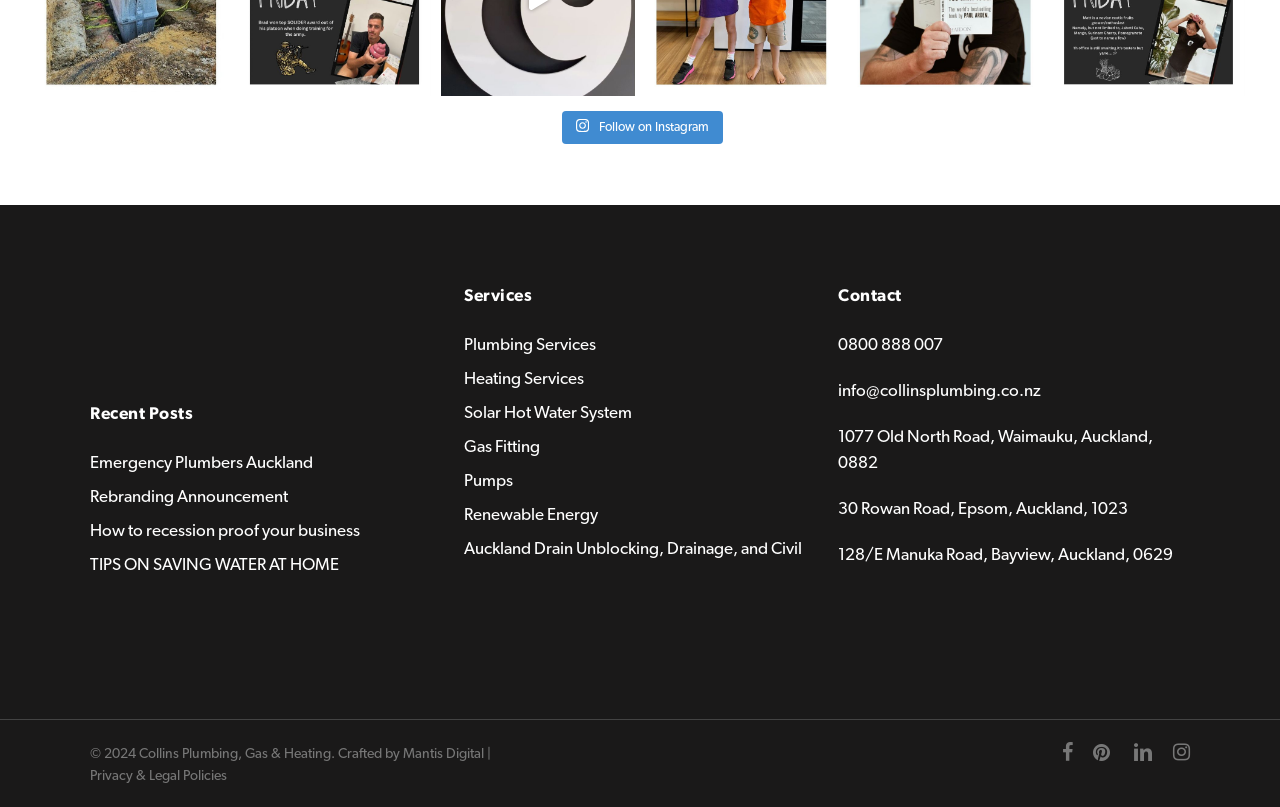Find the bounding box coordinates for the area that should be clicked to accomplish the instruction: "Visit Collins Plumbing on Facebook".

[0.83, 0.917, 0.838, 0.947]